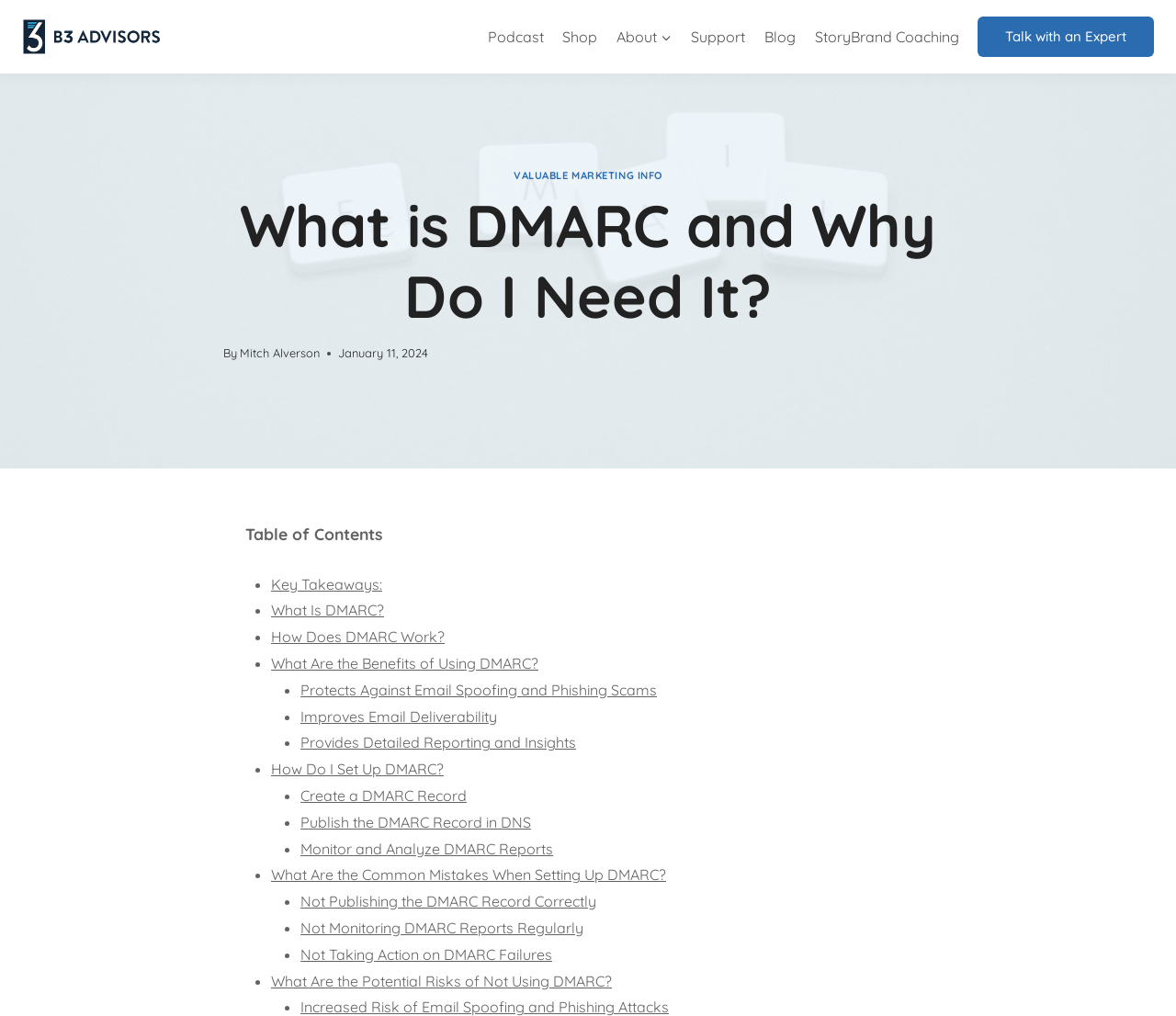Locate the coordinates of the bounding box for the clickable region that fulfills this instruction: "Learn about 'What Is DMARC?'".

[0.23, 0.592, 0.327, 0.61]